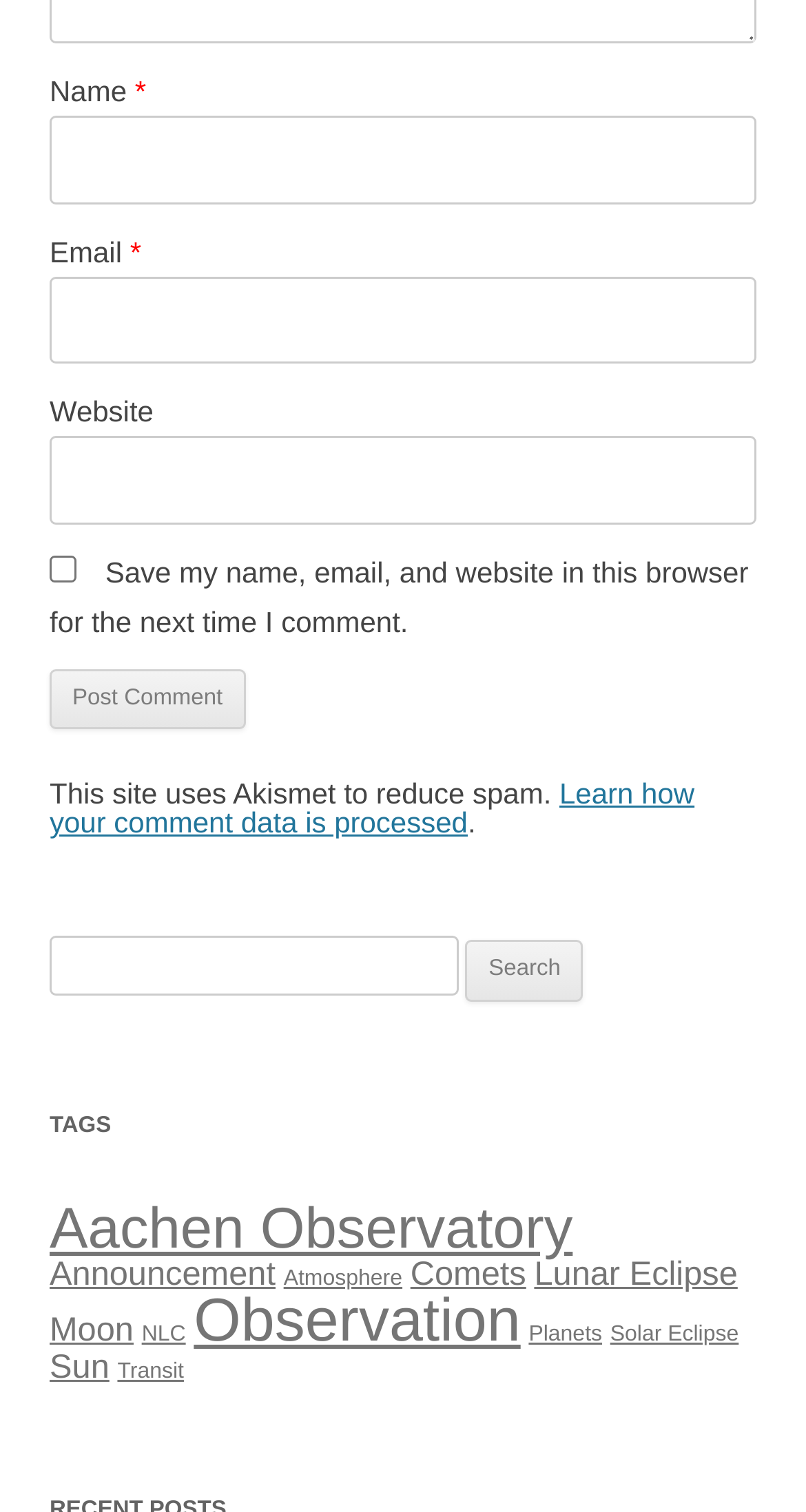Locate the bounding box coordinates of the area you need to click to fulfill this instruction: 'View posts about Aachen Observatory'. The coordinates must be in the form of four float numbers ranging from 0 to 1: [left, top, right, bottom].

[0.062, 0.791, 0.711, 0.833]